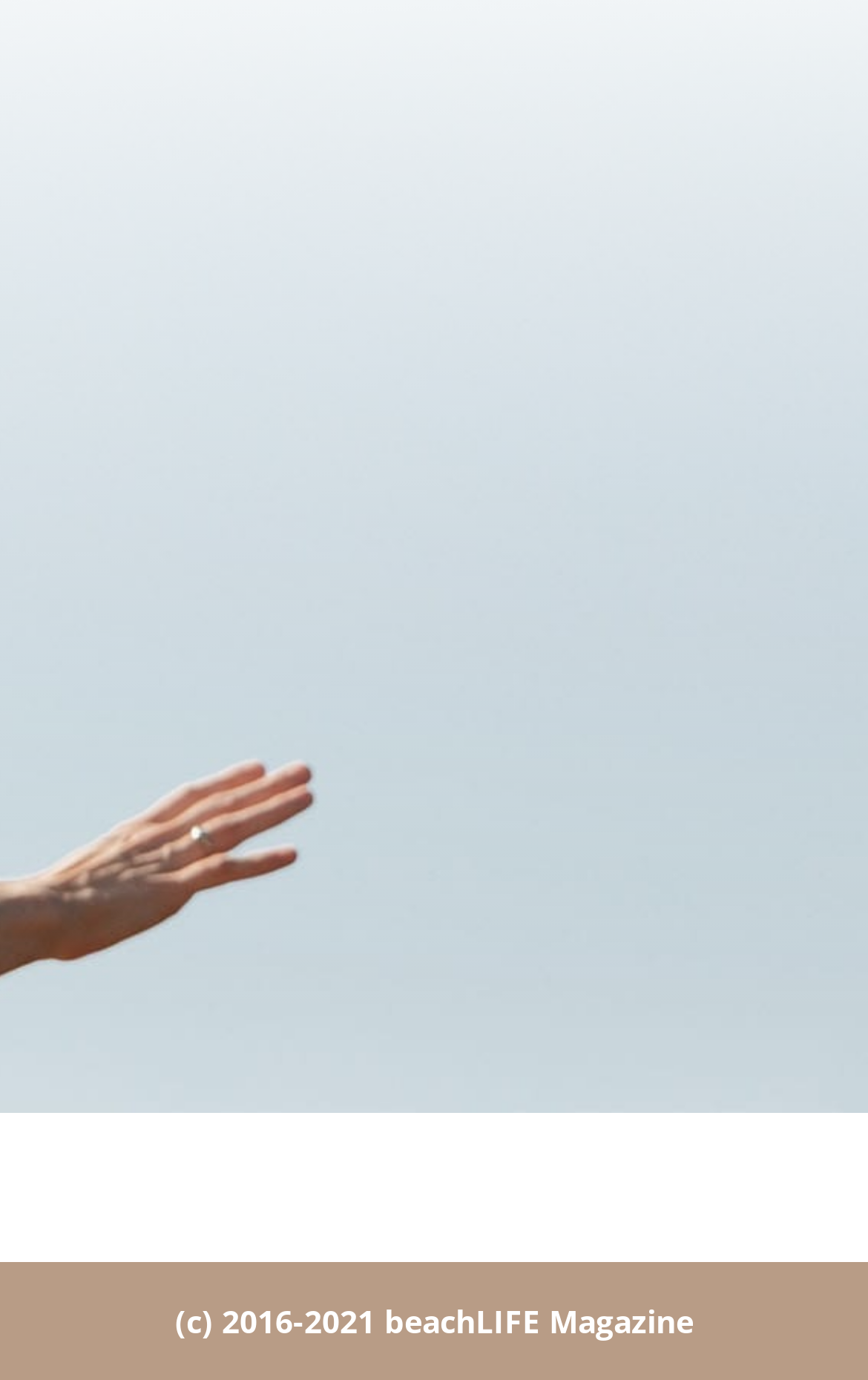What is the function of the link with the text 'SUBSCRIBE'?
Please give a detailed answer to the question using the information shown in the image.

The link with the text 'SUBSCRIBE' is likely used to subscribe to a newsletter, magazine, or other periodic publication, given its prominent position and clear labeling.